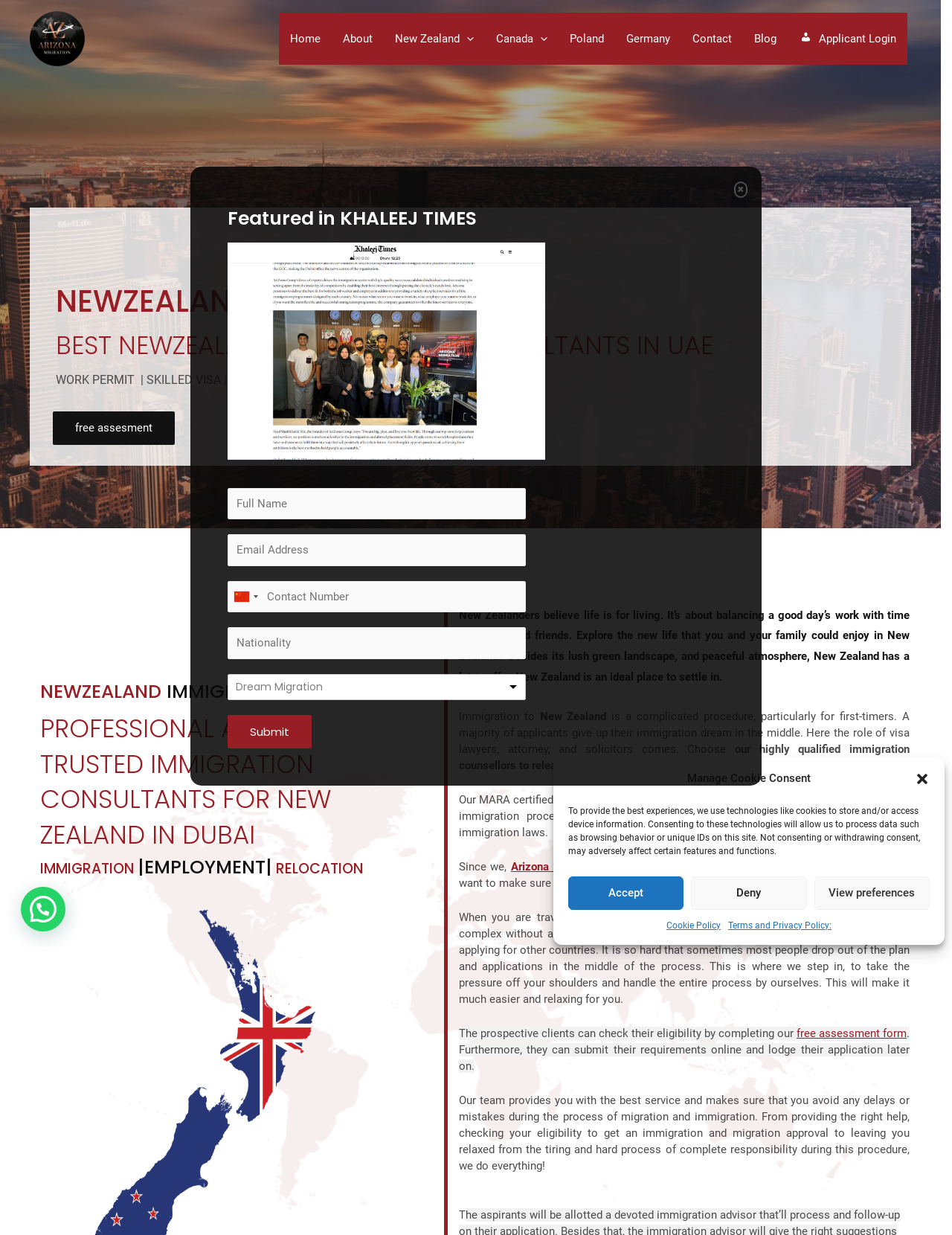Provide a short answer to the following question with just one word or phrase: How many fields are required to be filled in the assessment form?

5